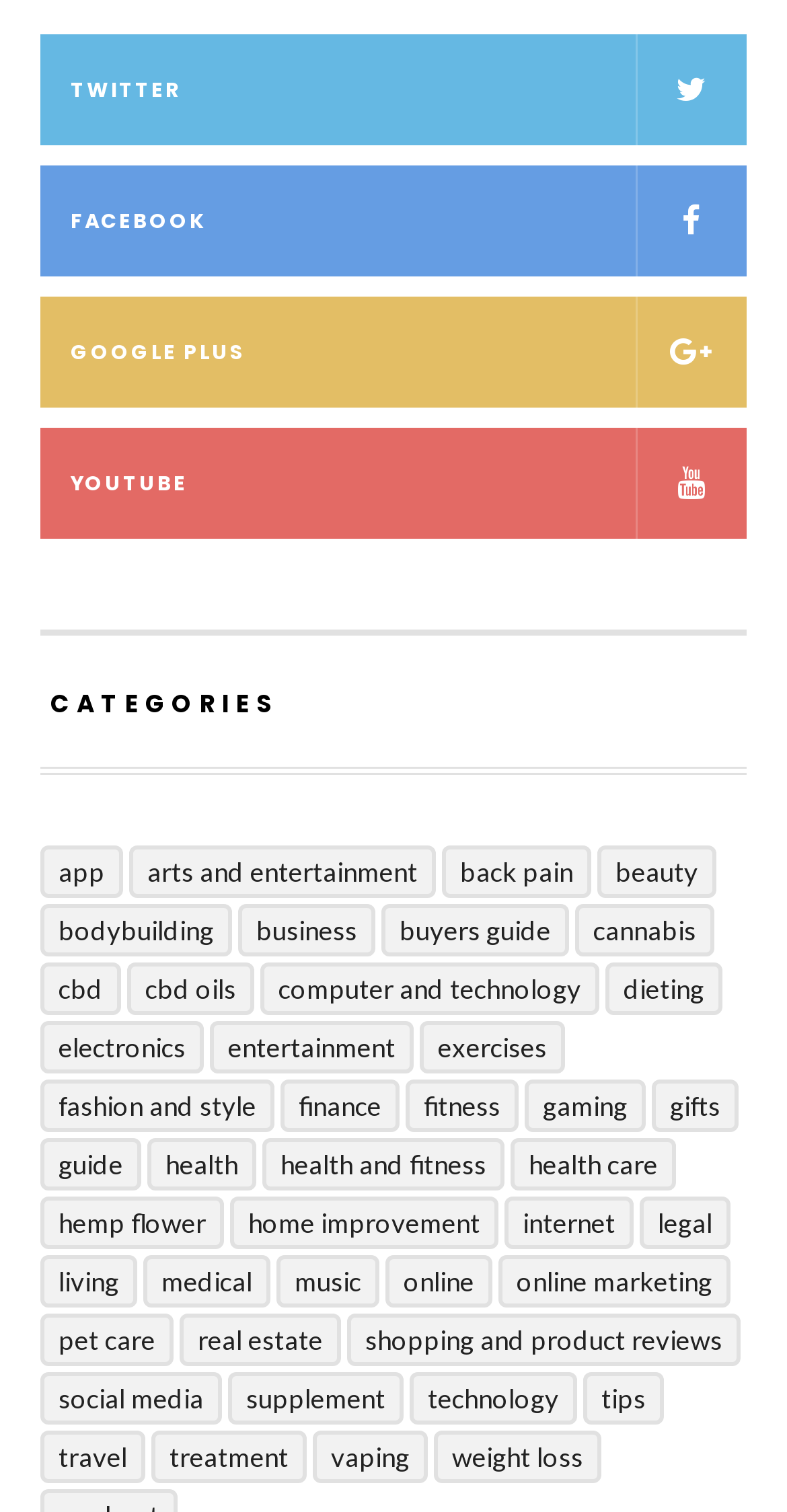Please identify the bounding box coordinates of the area that needs to be clicked to fulfill the following instruction: "View the App category."

[0.051, 0.559, 0.156, 0.594]